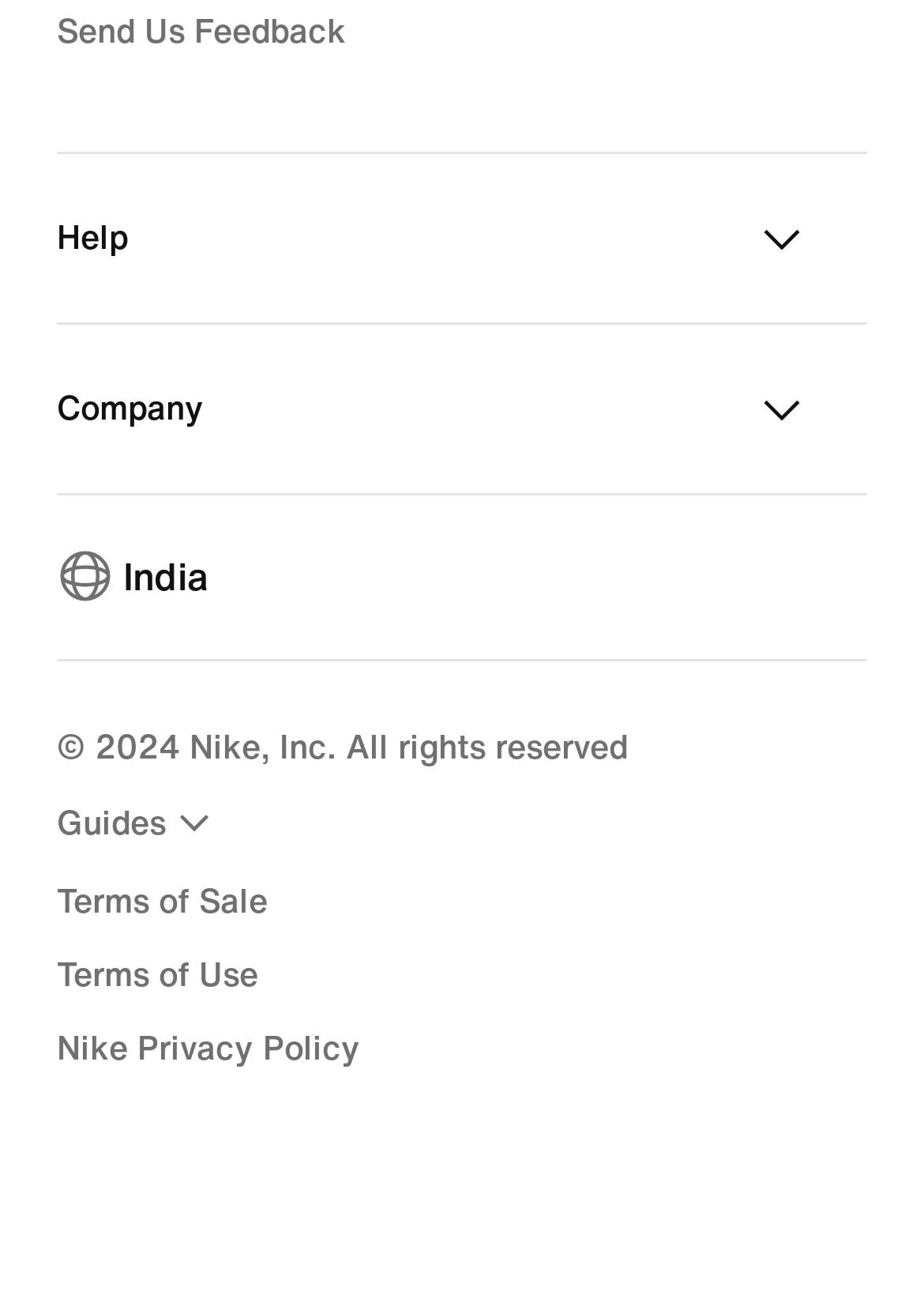Answer the question in a single word or phrase:
What is the company name associated with this webpage?

Nike